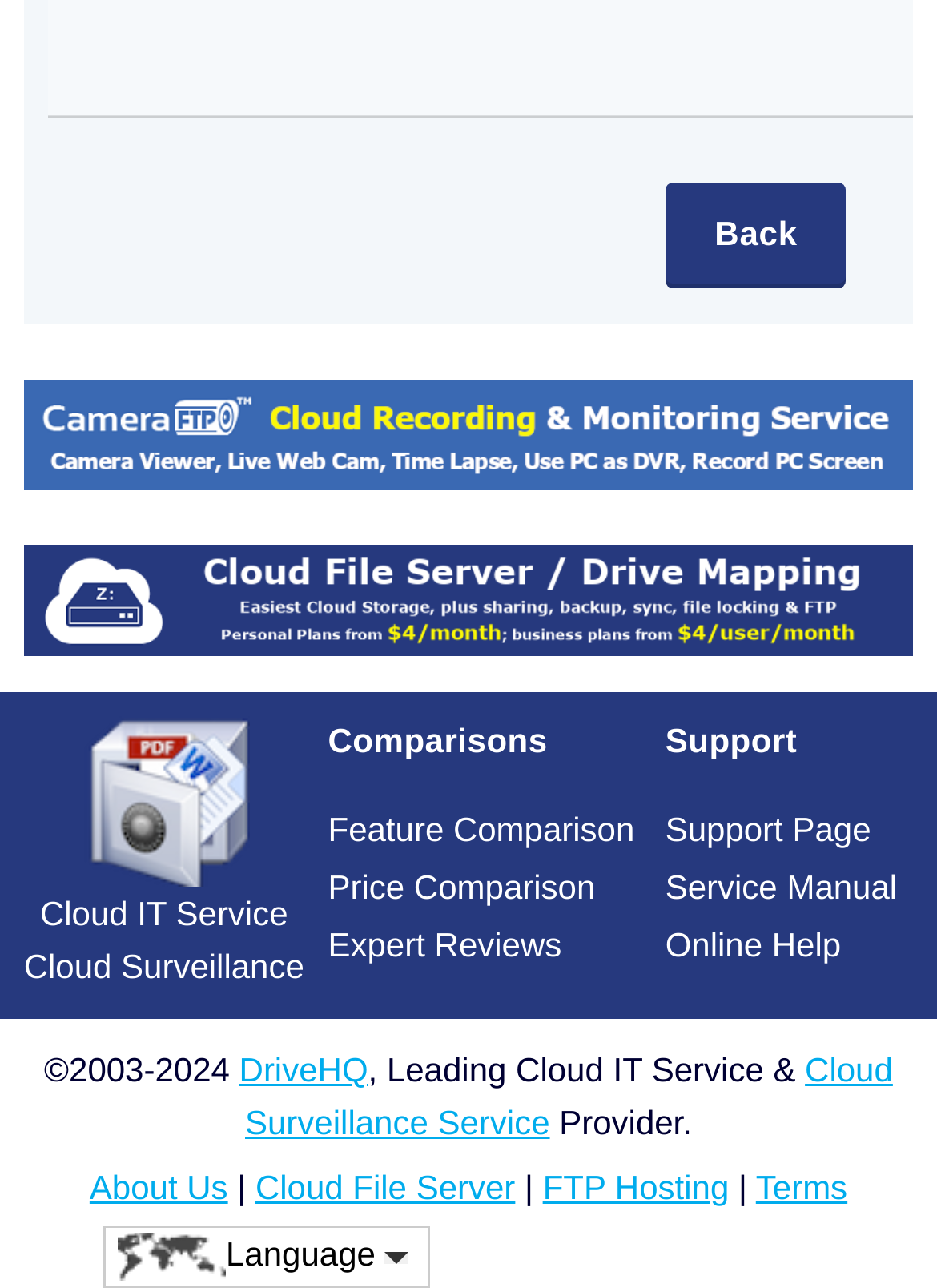Can you find the bounding box coordinates for the element that needs to be clicked to execute this instruction: "Get Support"? The coordinates should be given as four float numbers between 0 and 1, i.e., [left, top, right, bottom].

[0.71, 0.628, 0.93, 0.658]